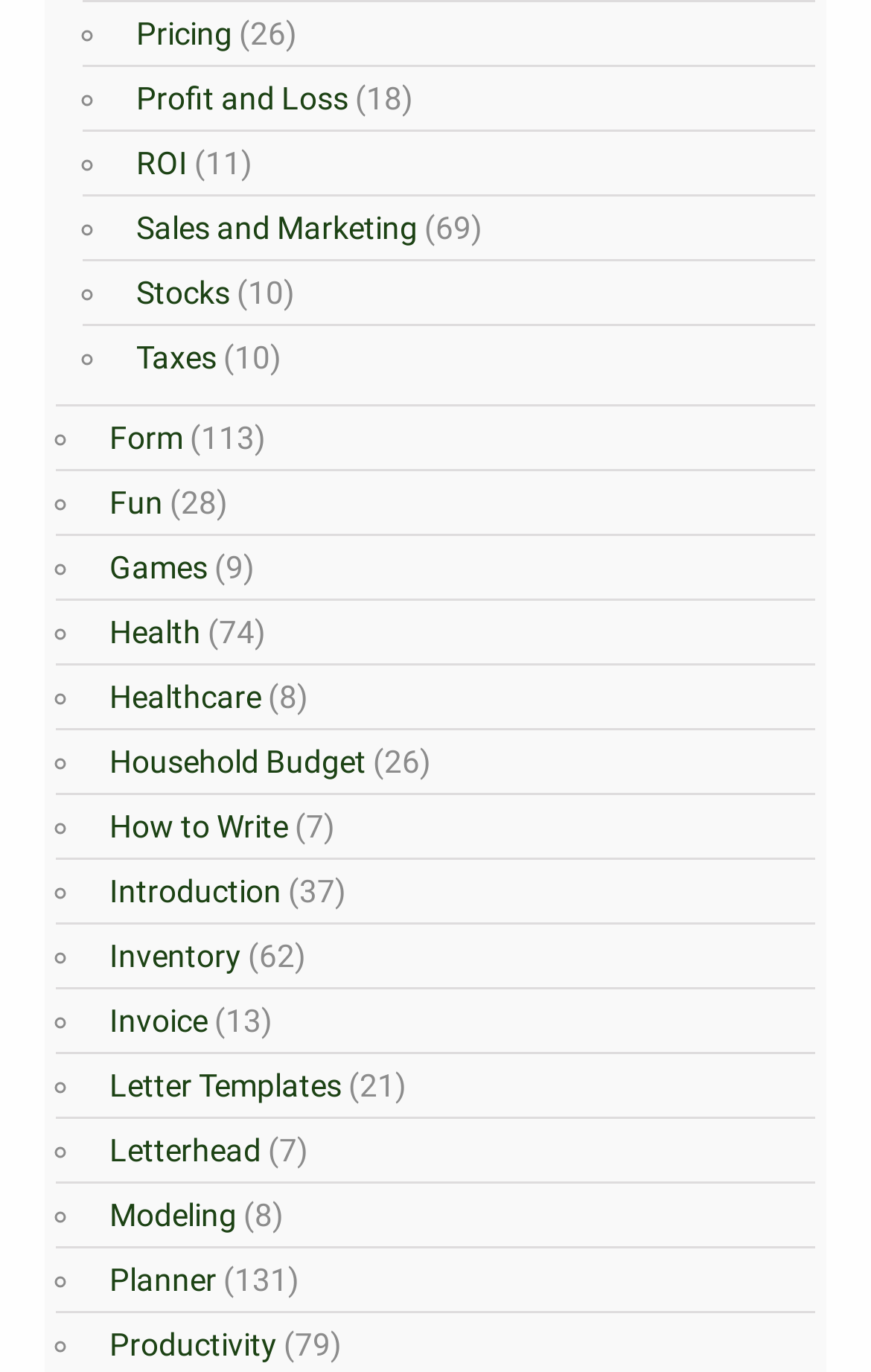Can you identify the bounding box coordinates of the clickable region needed to carry out this instruction: 'Go to Form'? The coordinates should be four float numbers within the range of 0 to 1, stated as [left, top, right, bottom].

[0.113, 0.305, 0.21, 0.331]